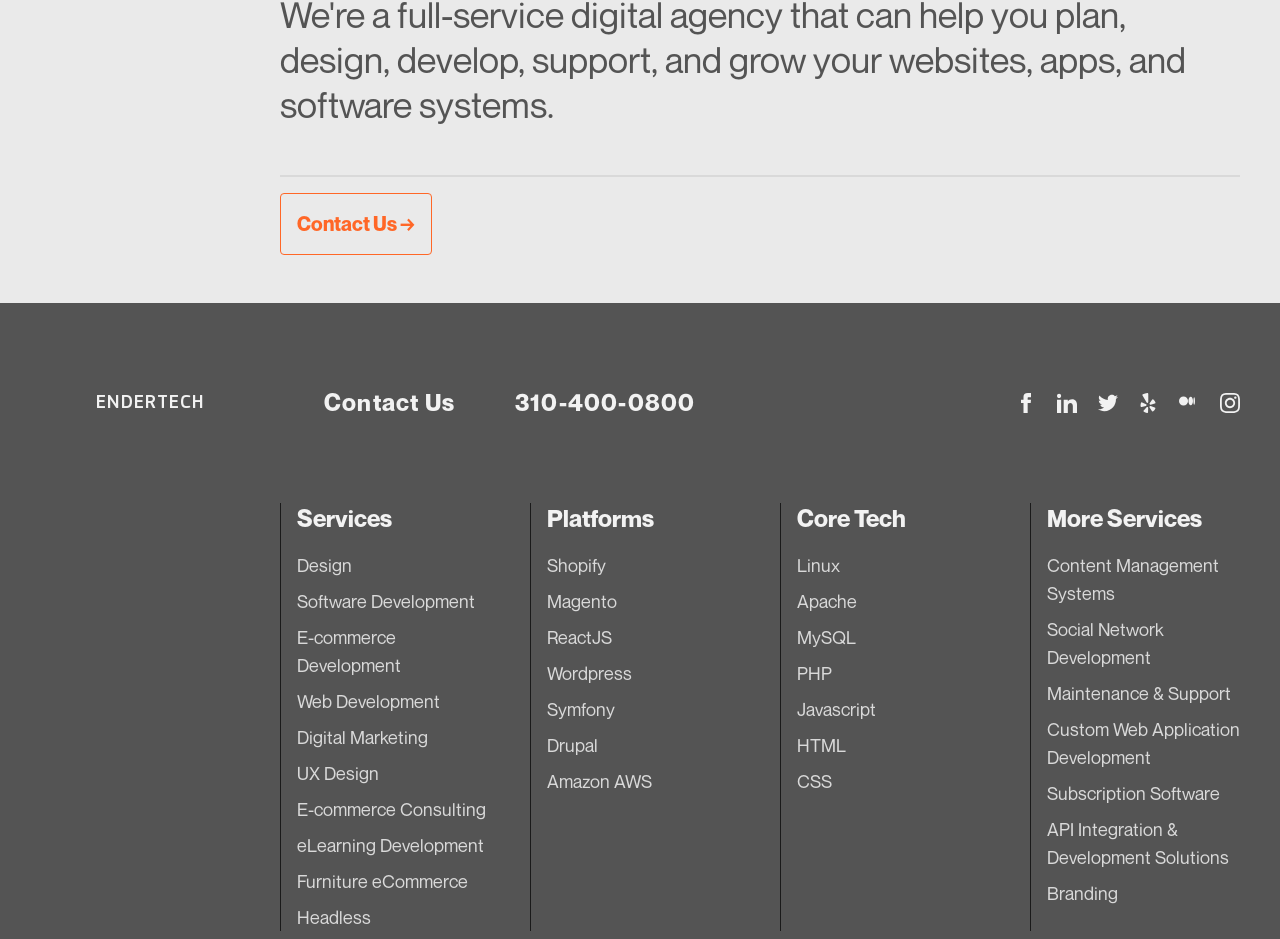Refer to the image and provide an in-depth answer to the question:
What services does Endertech offer?

The services offered by Endertech can be found in the middle section of the webpage, under the 'Services' heading. The services listed include Design, Software Development, E-commerce Development, and more.